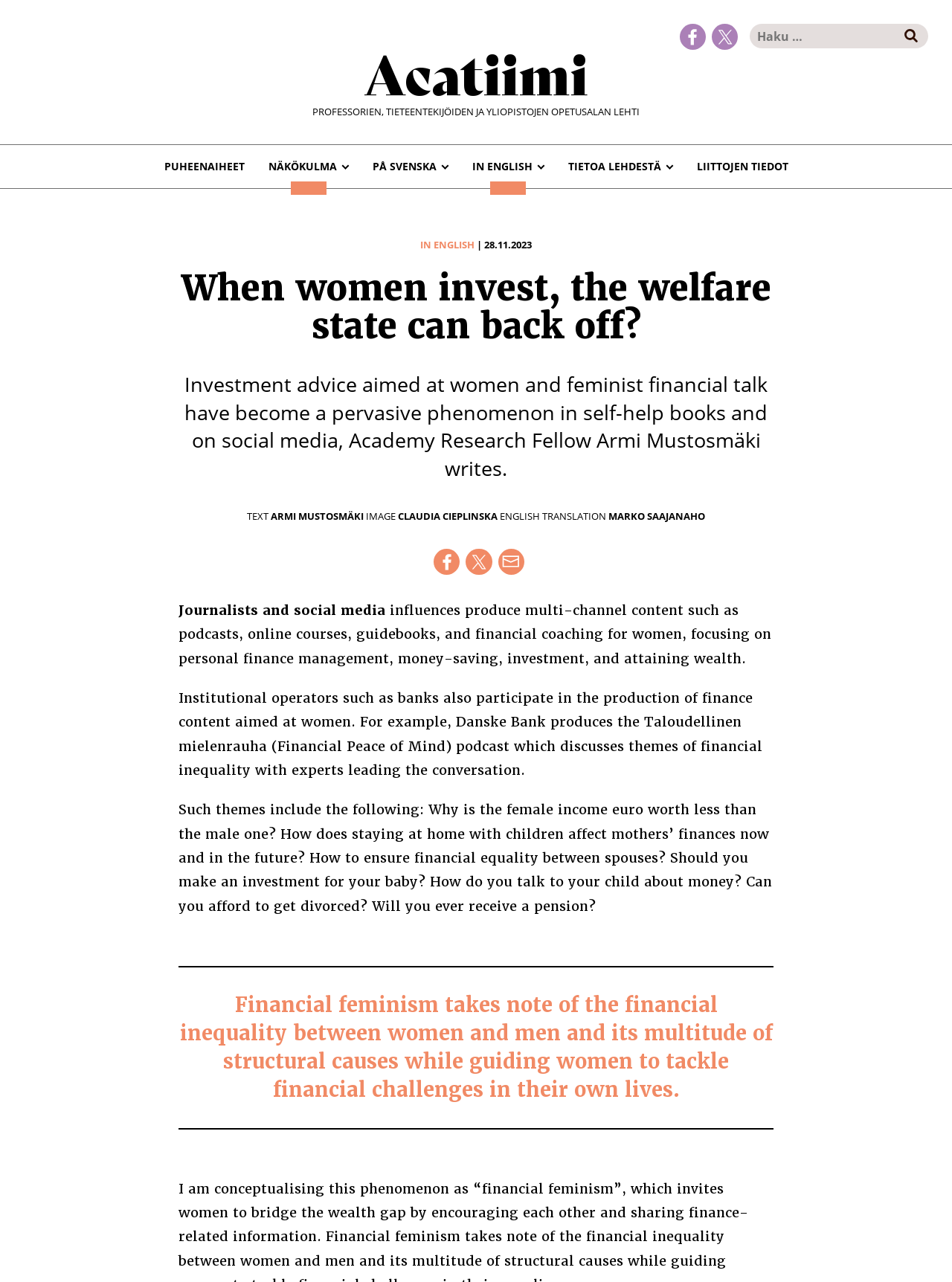Please identify the bounding box coordinates of the clickable area that will allow you to execute the instruction: "Open the menu".

None